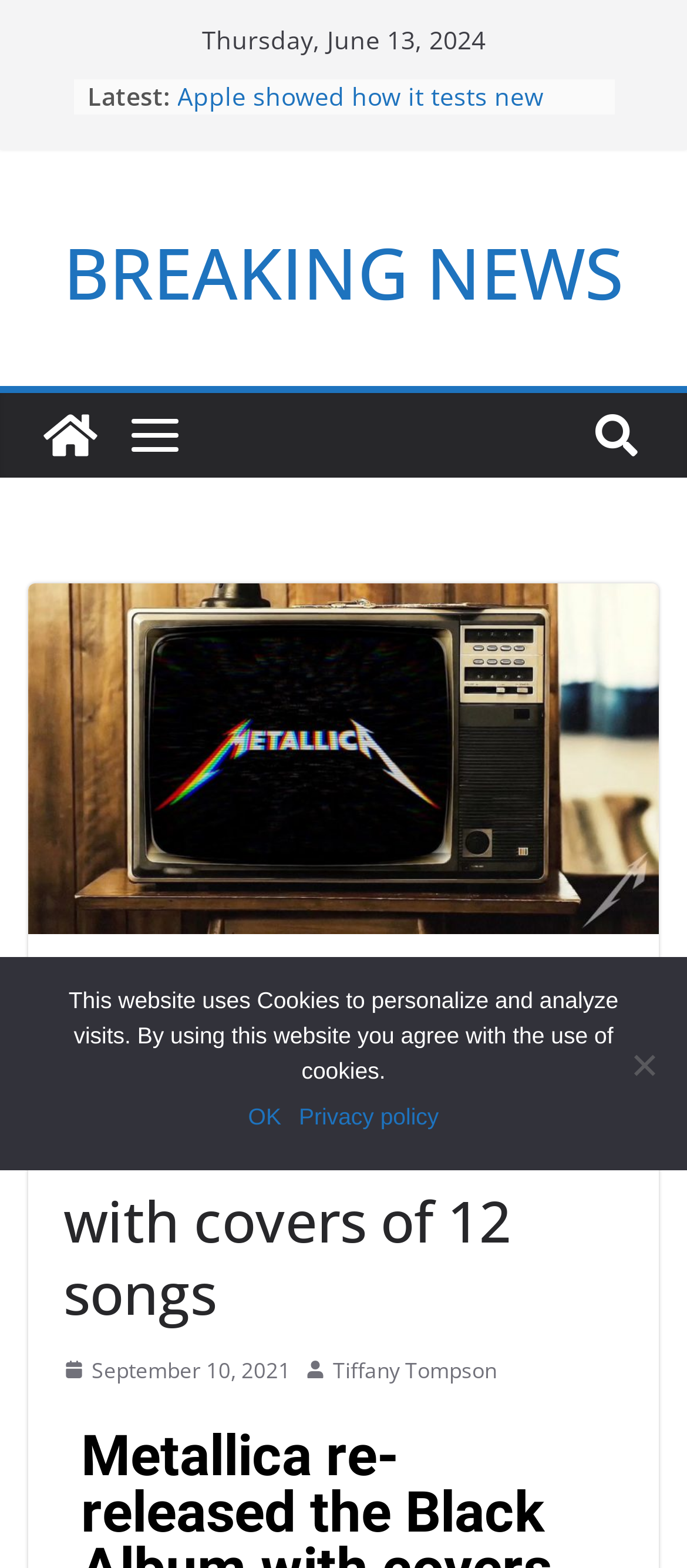Please give a succinct answer to the question in one word or phrase:
What is the name of the author of the article about Metallica?

Tiffany Tompson